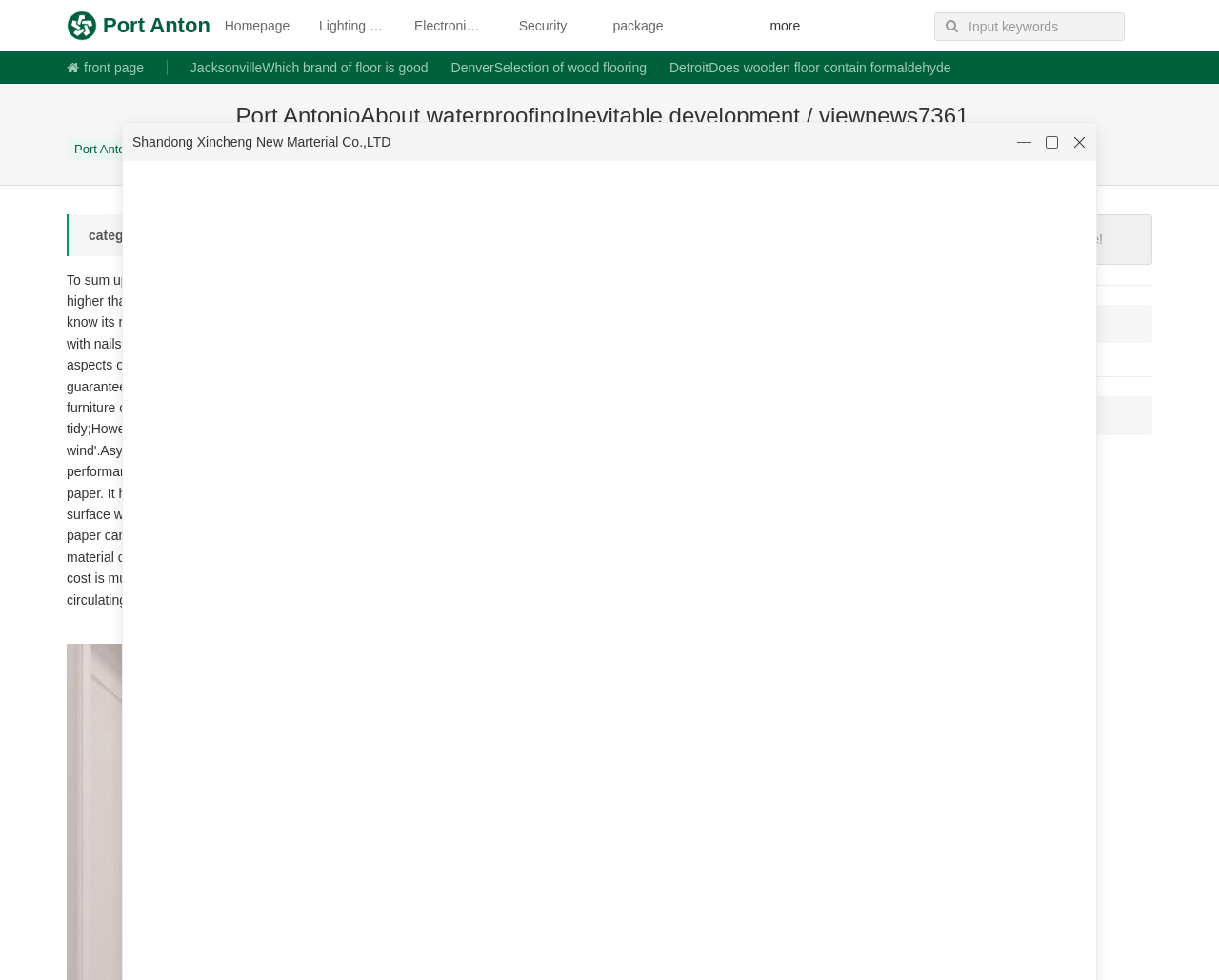Is there a search function on this webpage?
Kindly answer the question with as much detail as you can.

I can see a textbox with the label 'Input keywords' and a button with a search icon, which suggests that there is a search function on this webpage.